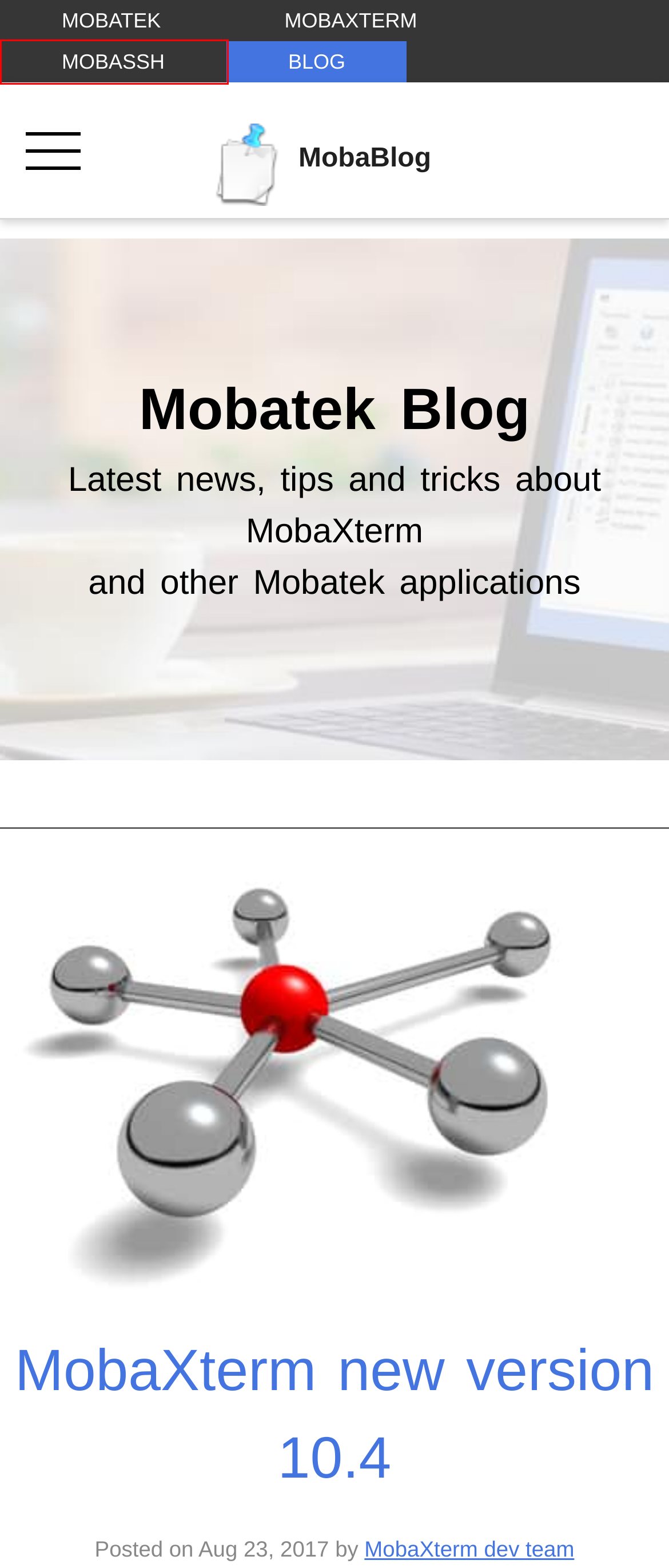You have a screenshot of a webpage where a red bounding box highlights a specific UI element. Identify the description that best matches the resulting webpage after the highlighted element is clicked. The choices are:
A. MobaSSH SSH server for Windows
B. Mobaxterm ·  Mobatek blog
C. News ·  Mobatek blog
D. New version of MobaXterm (10.2) ·  Mobatek blog
E. MobaXterm free Xserver and tabbed SSH client for Windows
F. Mobatek - System and network software for Windows
G. Release ·  Mobatek blog
H. Mobatek blog

A